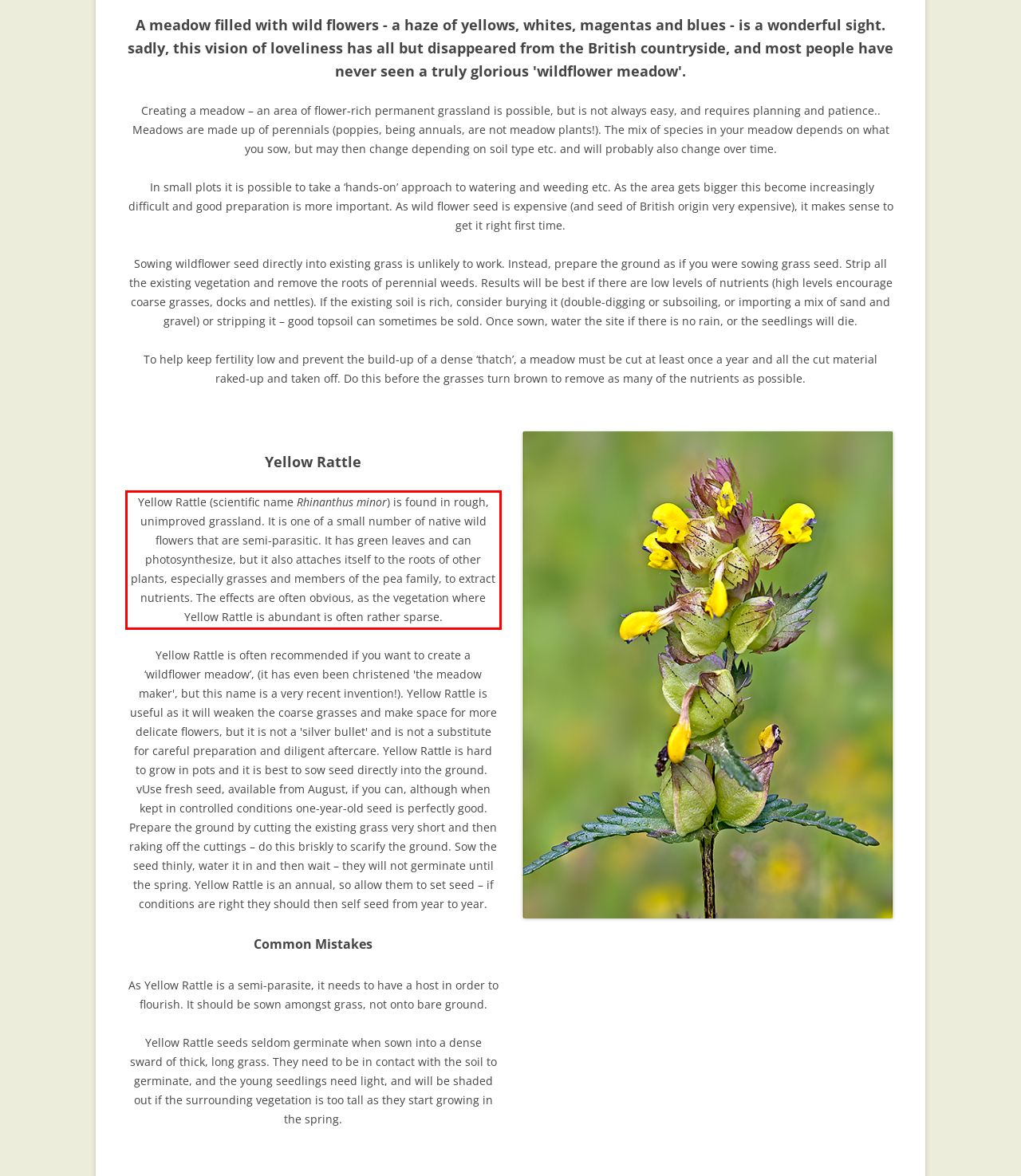Within the provided webpage screenshot, find the red rectangle bounding box and perform OCR to obtain the text content.

Yellow Rattle (scientific name Rhinanthus minor) is found in rough, unimproved grassland. It is one of a small number of native wild flowers that are semi-parasitic. It has green leaves and can photosynthesize, but it also attaches itself to the roots of other plants, especially grasses and members of the pea family, to extract nutrients. The effects are often obvious, as the vegetation where Yellow Rattle is abundant is often rather sparse.